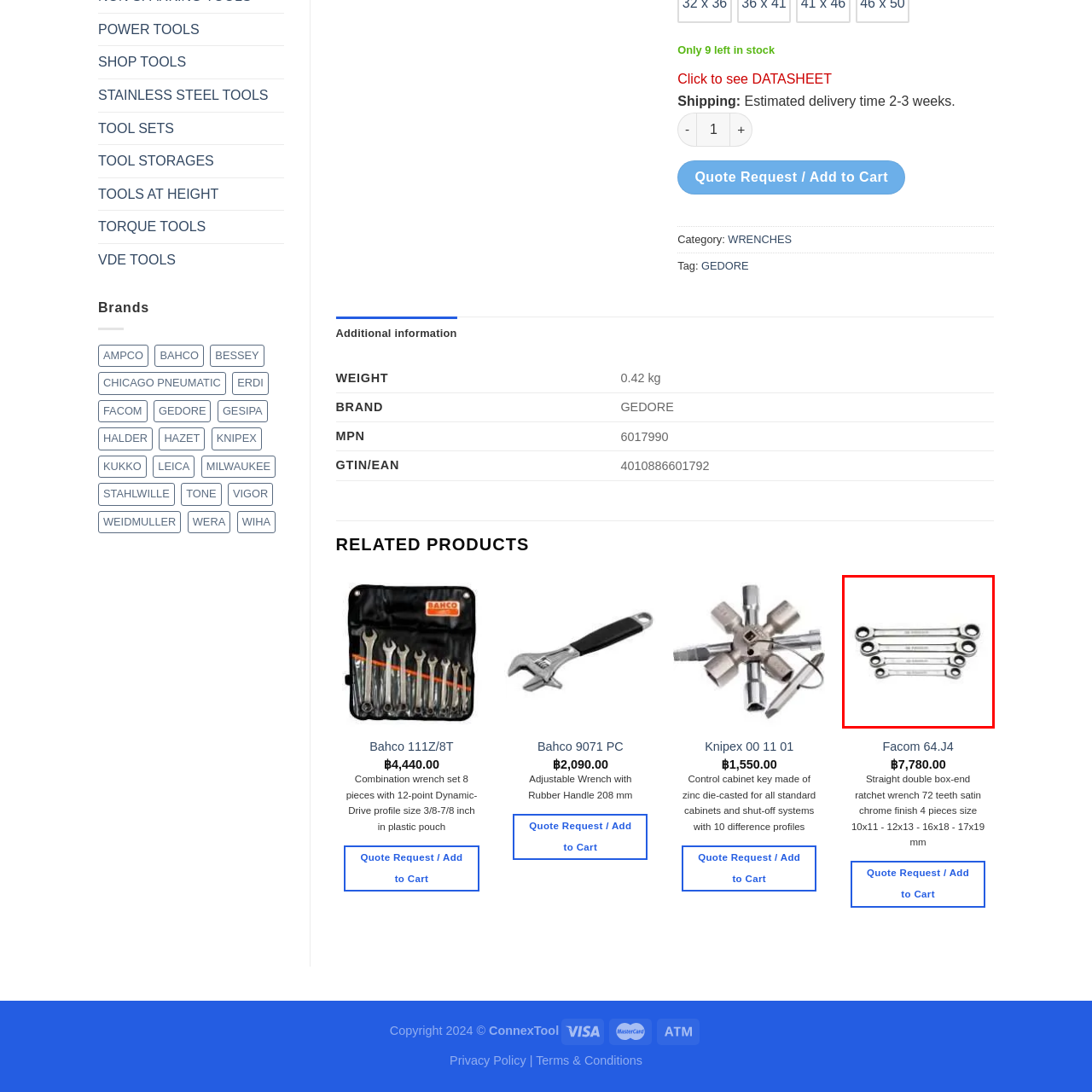Pay attention to the image inside the red rectangle, Who can use this set of wrenches? Answer briefly with a single word or phrase.

Professionals and DIY users